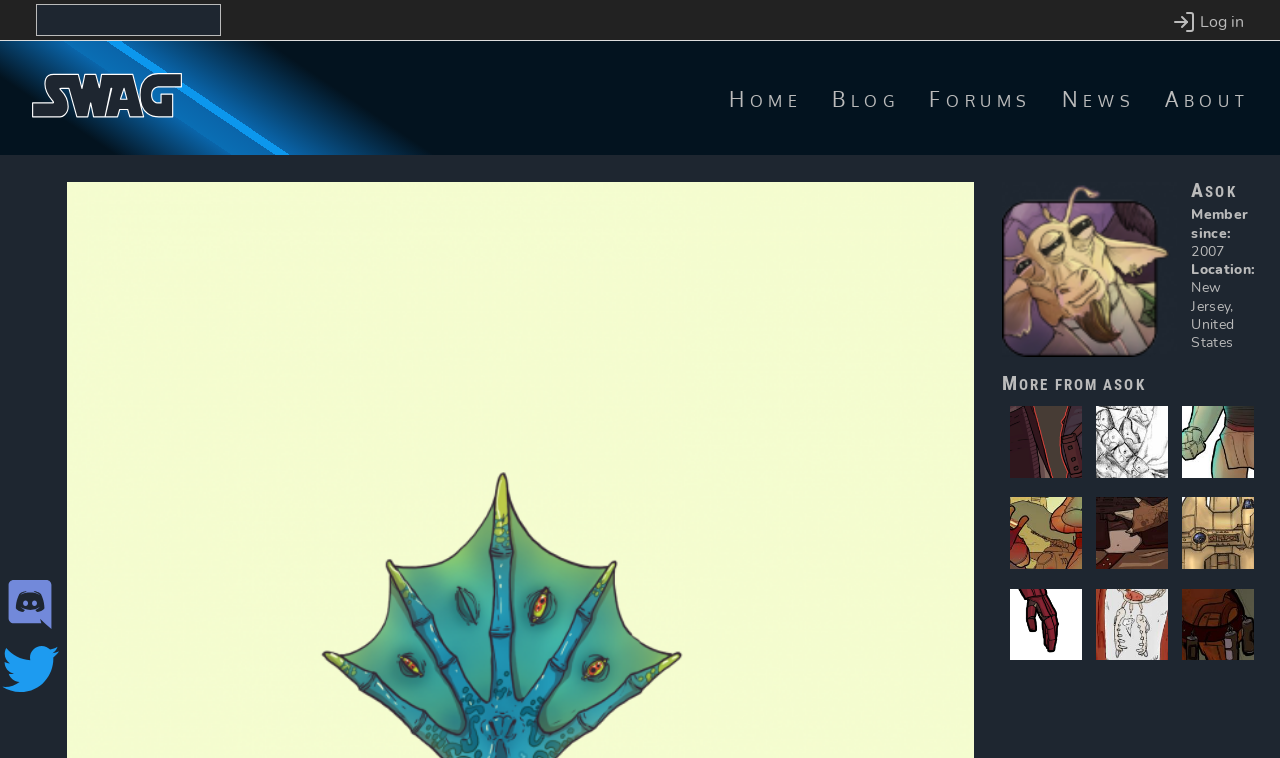Kindly provide the bounding box coordinates of the section you need to click on to fulfill the given instruction: "View Asok's profile".

[0.931, 0.223, 0.986, 0.272]